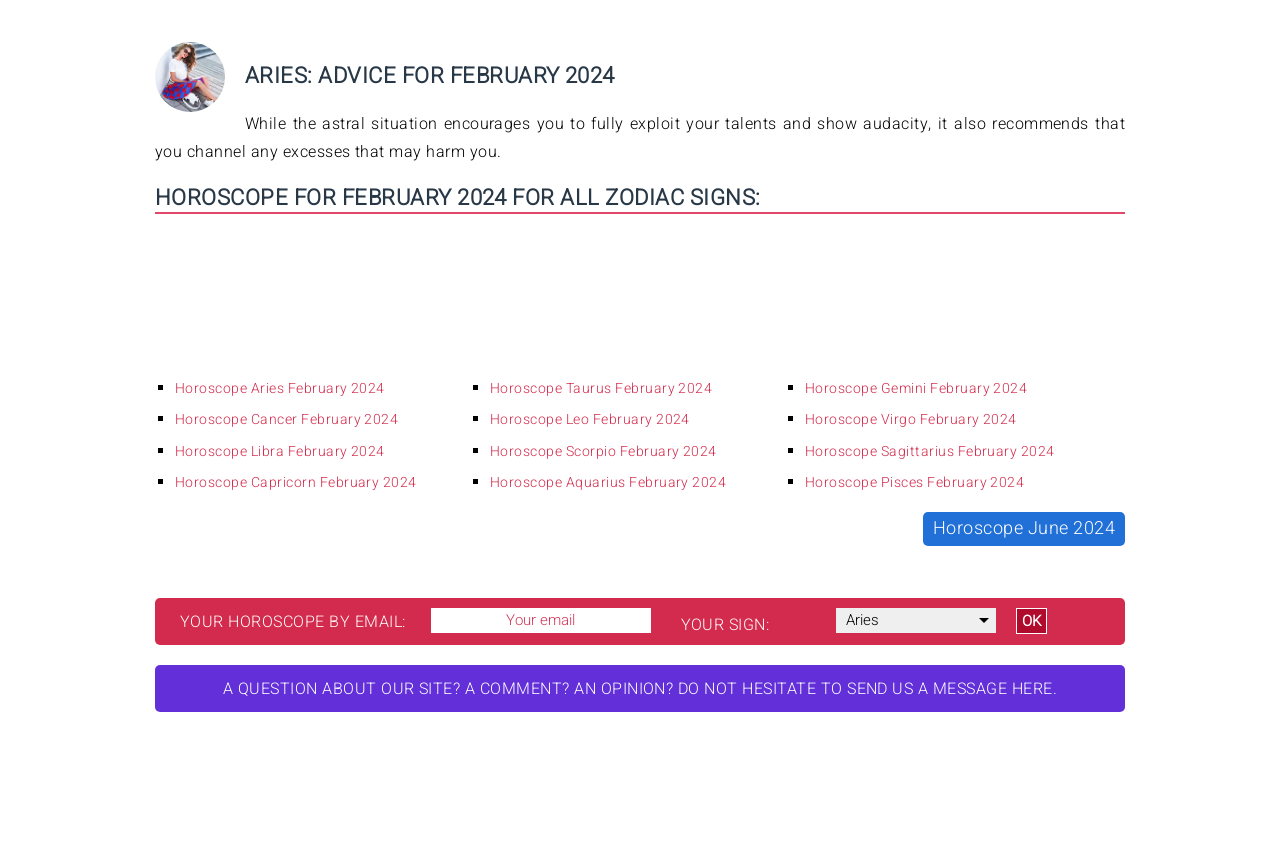Please identify the bounding box coordinates of the clickable area that will fulfill the following instruction: "Enter your email for horoscope". The coordinates should be in the format of four float numbers between 0 and 1, i.e., [left, top, right, bottom].

[0.336, 0.708, 0.508, 0.737]